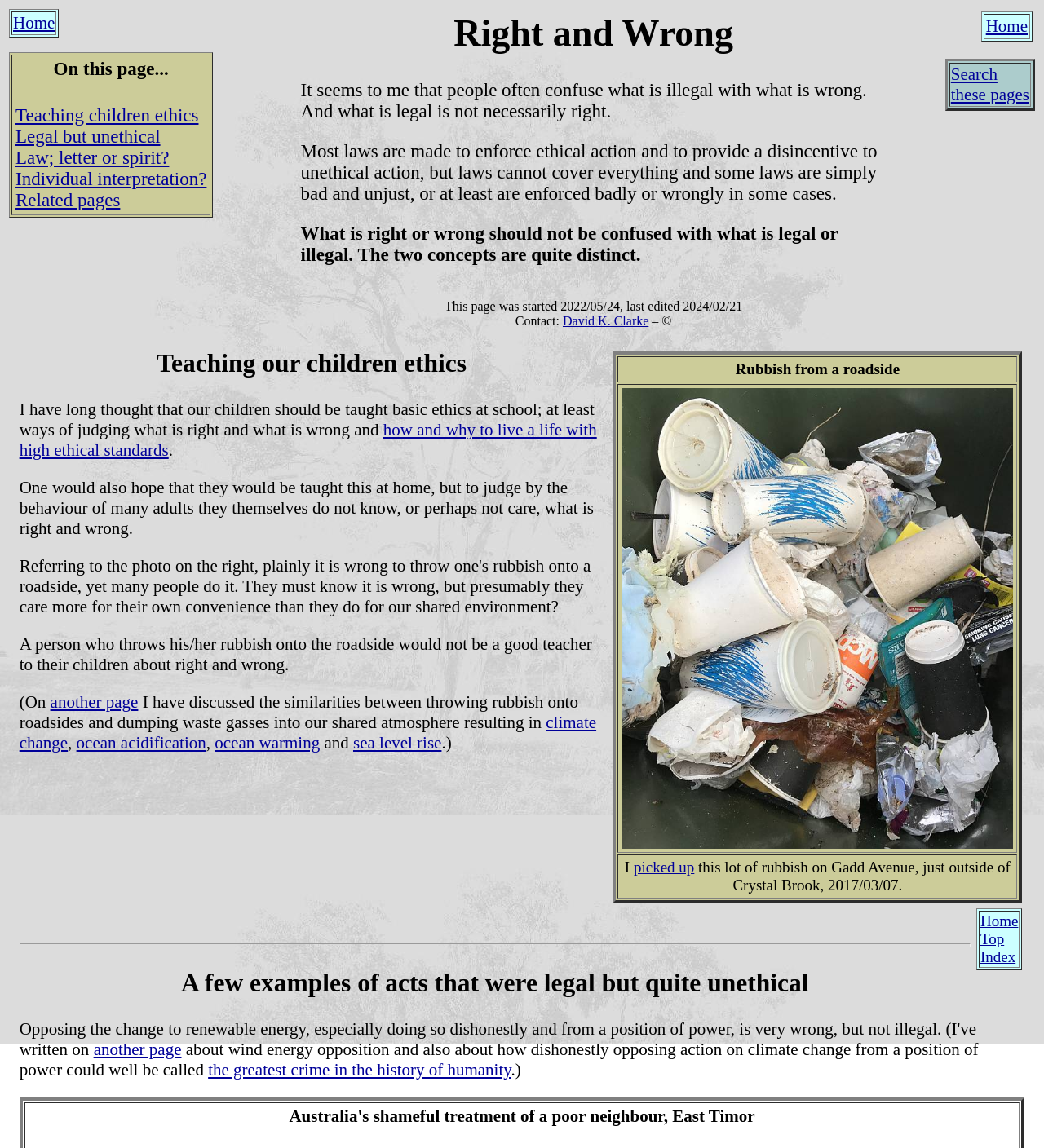Who is the contact person for this webpage?
Provide a fully detailed and comprehensive answer to the question.

The contact person for this webpage is David K. Clarke, which is mentioned at the bottom of the webpage. The text 'Contact: David K. Clarke – ©' indicates that David K. Clarke is the person to contact for this webpage.